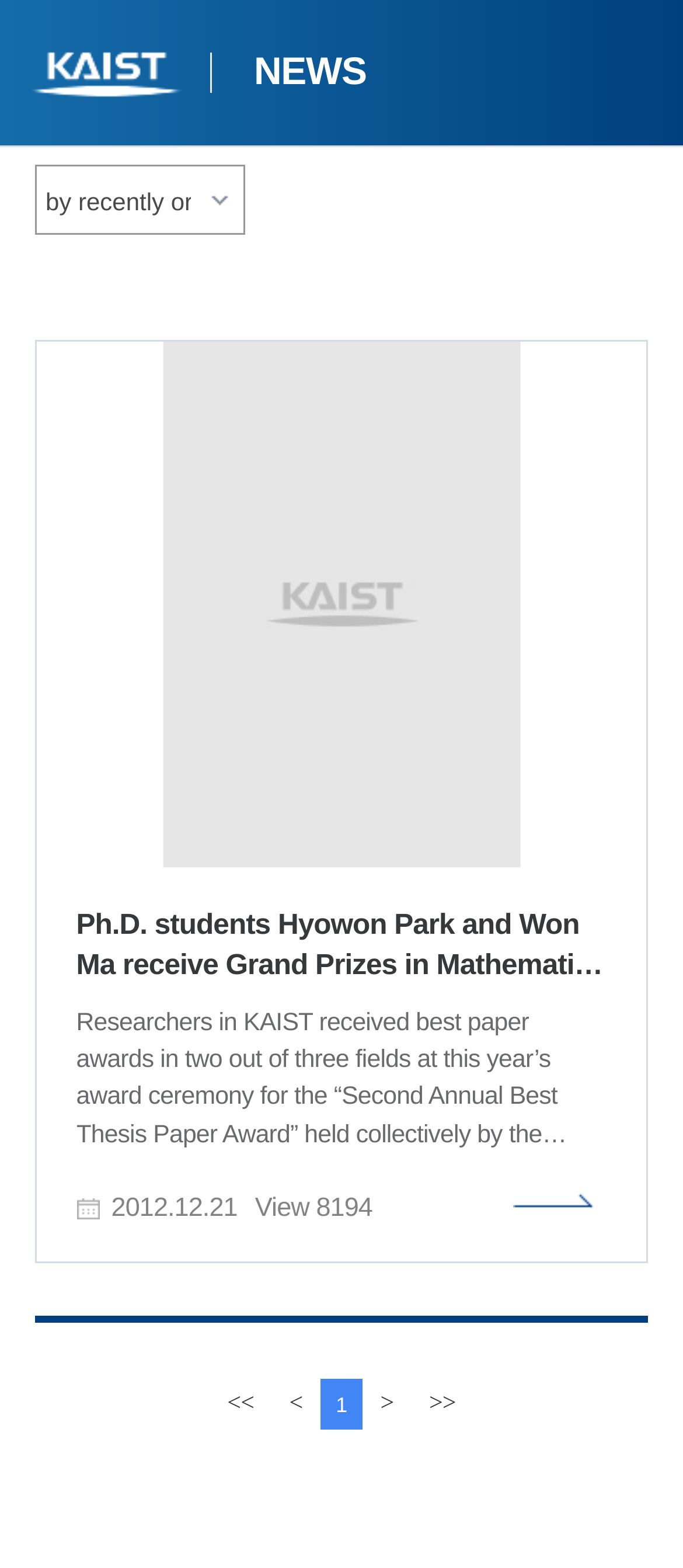Ascertain the bounding box coordinates for the UI element detailed here: "<<첫번째페이지". The coordinates should be provided as [left, top, right, bottom] with each value being a float between 0 and 1.

[0.312, 0.879, 0.392, 0.911]